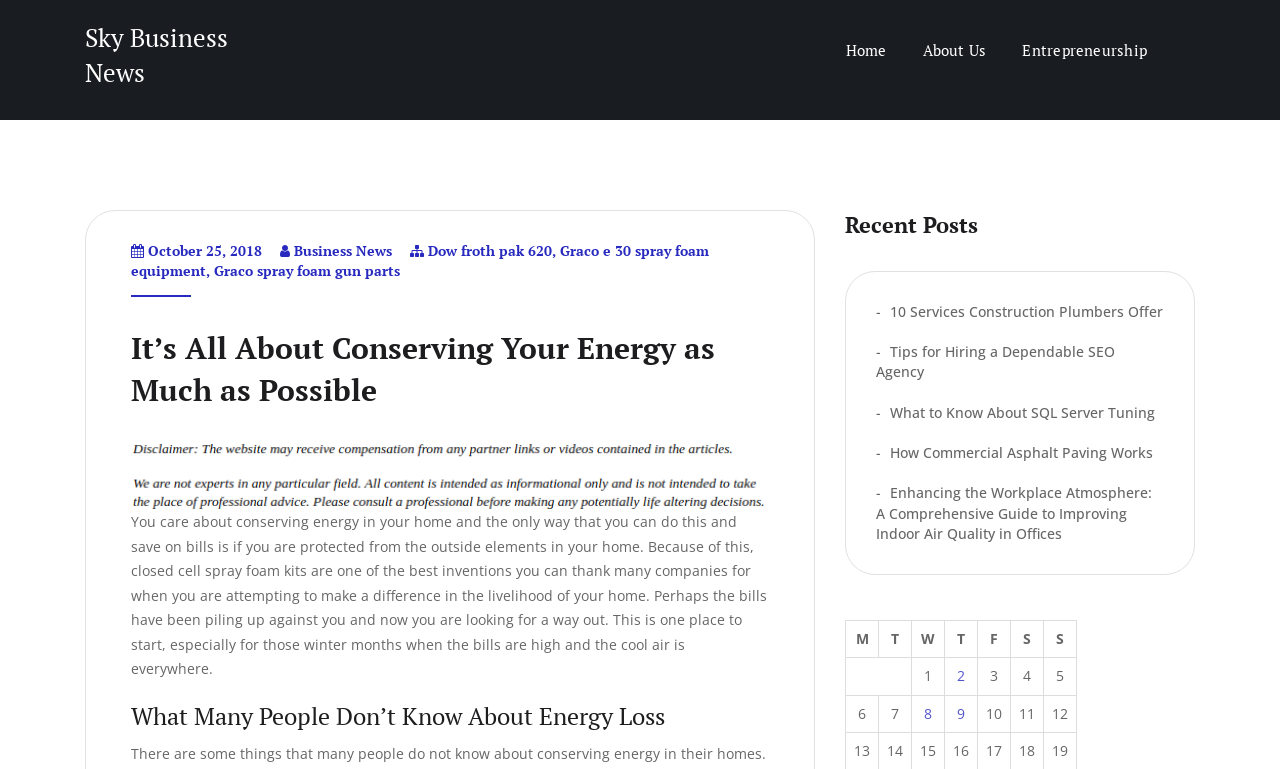Articulate a detailed summary of the webpage's content and design.

This webpage is about conserving energy in homes and features several sections and links. At the top, there is a heading "Sky Business News" with a link to the same name. Below it, there are three links: "Home", "About Us", and "Entrepreneurship". 

On the left side, there is a section with a heading "It’s All About Conserving Your Energy as Much as Possible" followed by an image. Below the image, there is a paragraph of text discussing the importance of conserving energy in homes and how closed cell spray foam kits can help. 

Further down, there is a heading "What Many People Don’t Know About Energy Loss". On the right side, there is a section with a heading "Recent Posts" featuring five links to different articles, including "10 Services Construction Plumbers Offer", "Tips for Hiring a Dependable SEO Agency", and "Enhancing the Workplace Atmosphere: A Comprehensive Guide to Improving Indoor Air Quality in Offices". 

At the bottom, there is a table with seven columns labeled "M", "T", "W", "T", "F", "S", and "S". The table has three rows with various data, including links to posts published on specific dates.